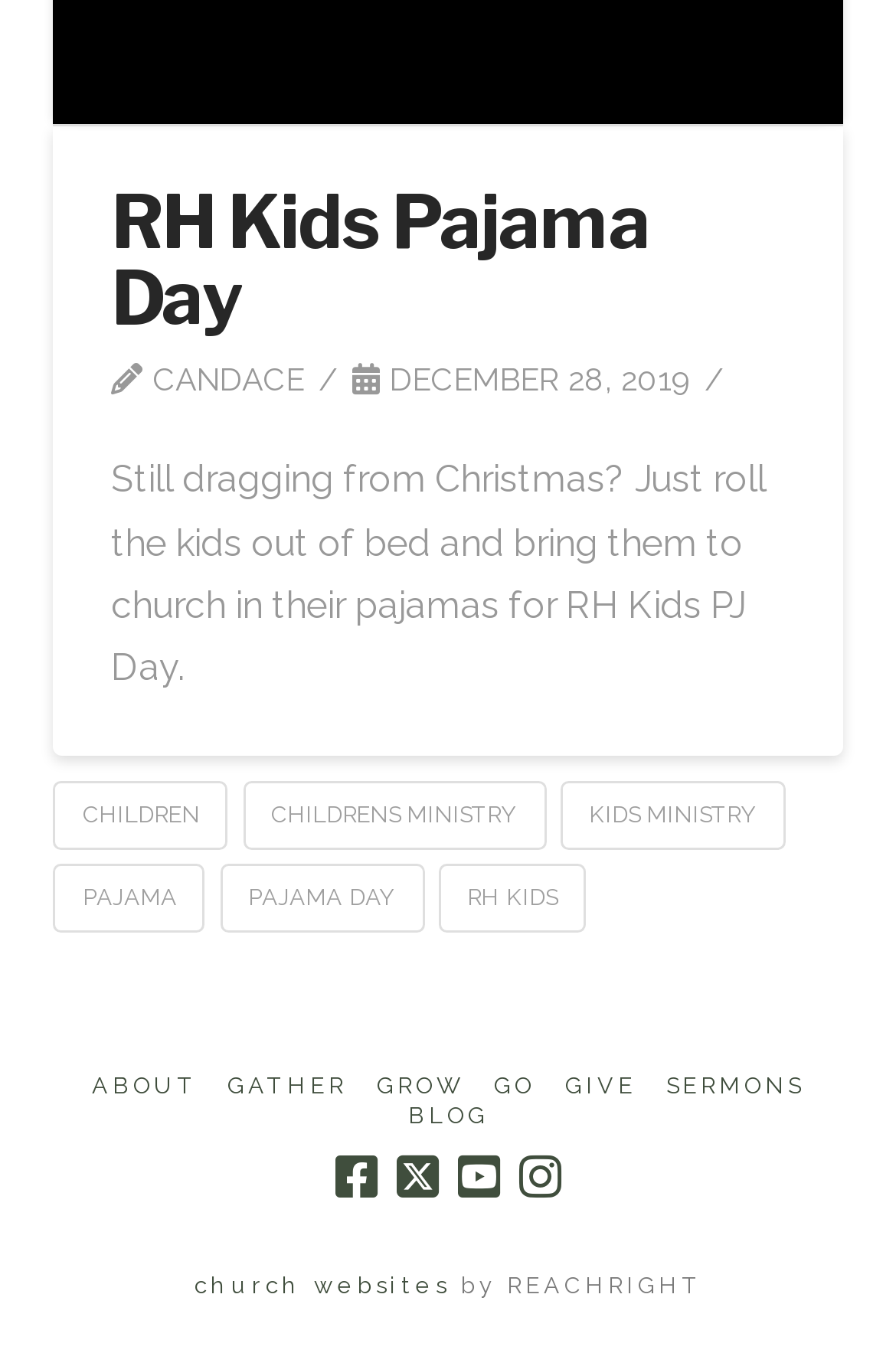Answer briefly with one word or phrase:
Who is the author of the webpage content?

Candace